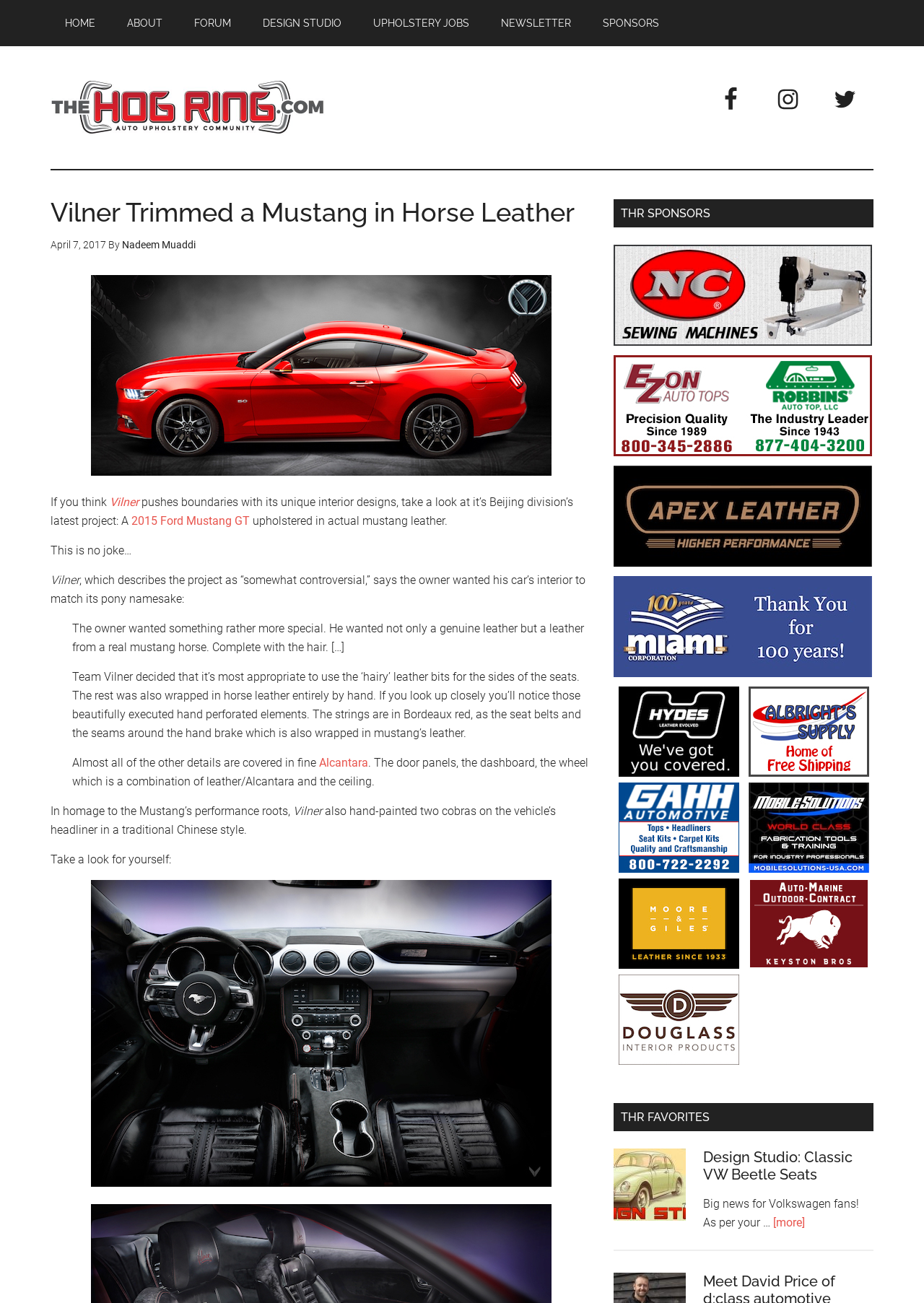Extract the bounding box coordinates of the UI element described: "aria-label="Moore & Giles Ad 1"". Provide the coordinates in the format [left, top, right, bottom] with values ranging from 0 to 1.

[0.669, 0.735, 0.8, 0.746]